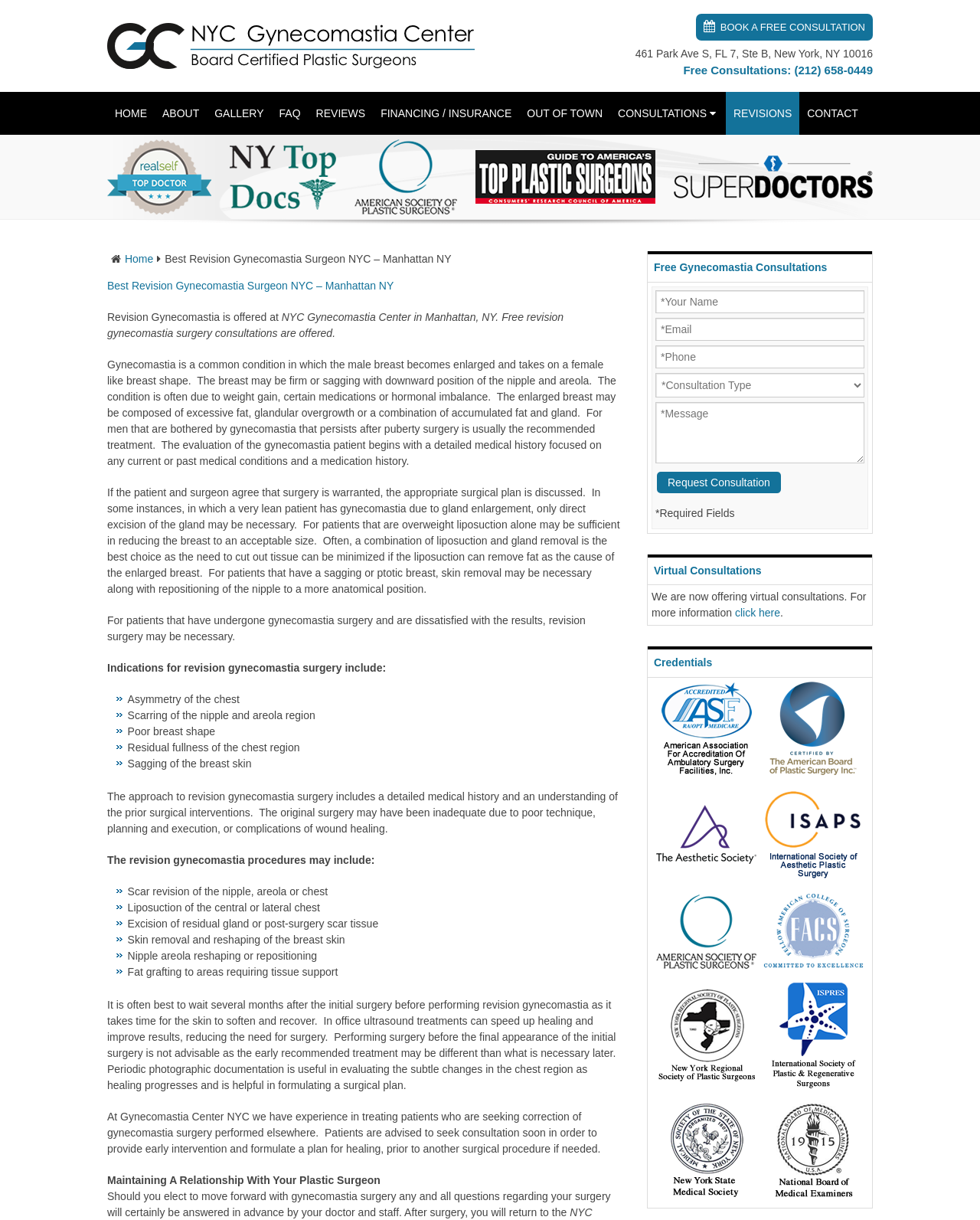What is the name of the center?
Answer the question with a single word or phrase derived from the image.

NYC Gynecomastia Center